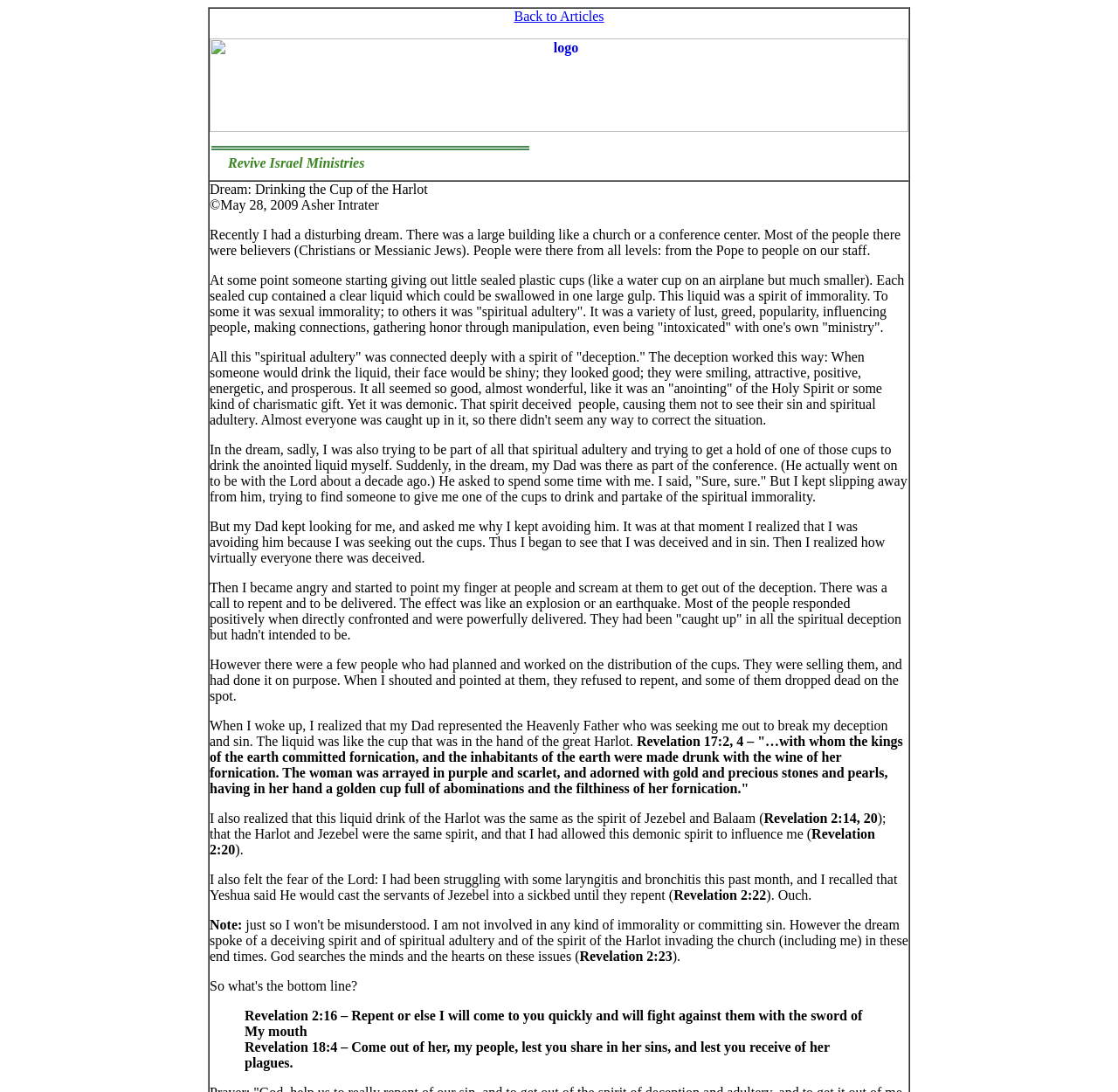Bounding box coordinates are specified in the format (top-left x, top-left y, bottom-right x, bottom-right y). All values are floating point numbers bounded between 0 and 1. Please provide the bounding box coordinate of the region this sentence describes: Back to Articles

[0.46, 0.008, 0.54, 0.022]